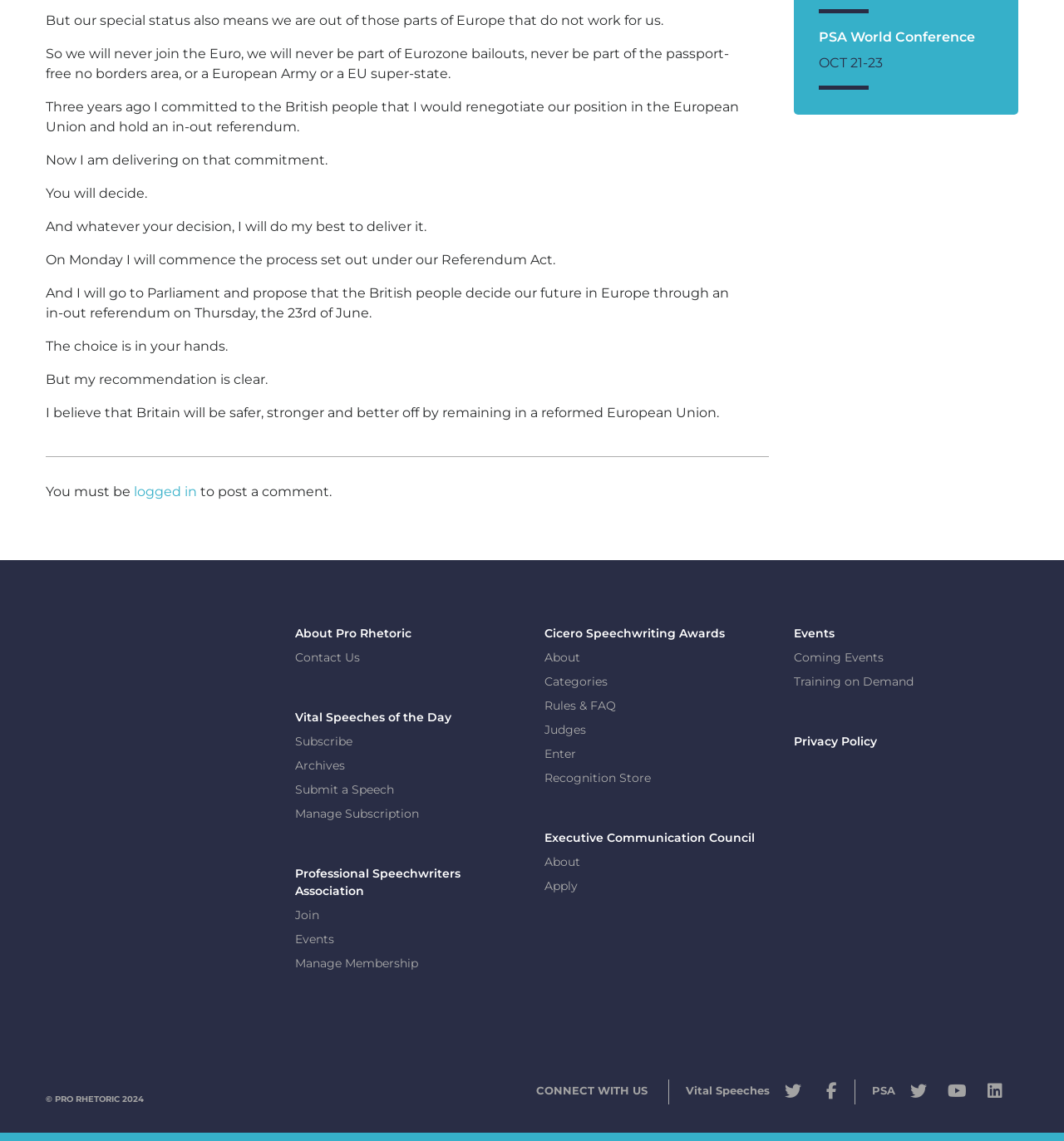Utilize the information from the image to answer the question in detail:
How many links are there in the 'About Pro Rhetoric' section?

I counted the links in the 'About Pro Rhetoric' section and found that there are 7 links, including 'About Pro Rhetoric', 'Contact Us', 'Vital Speeches of the Day', 'Subscribe', 'Archives', 'Submit a Speech', and 'Manage Subscription'.